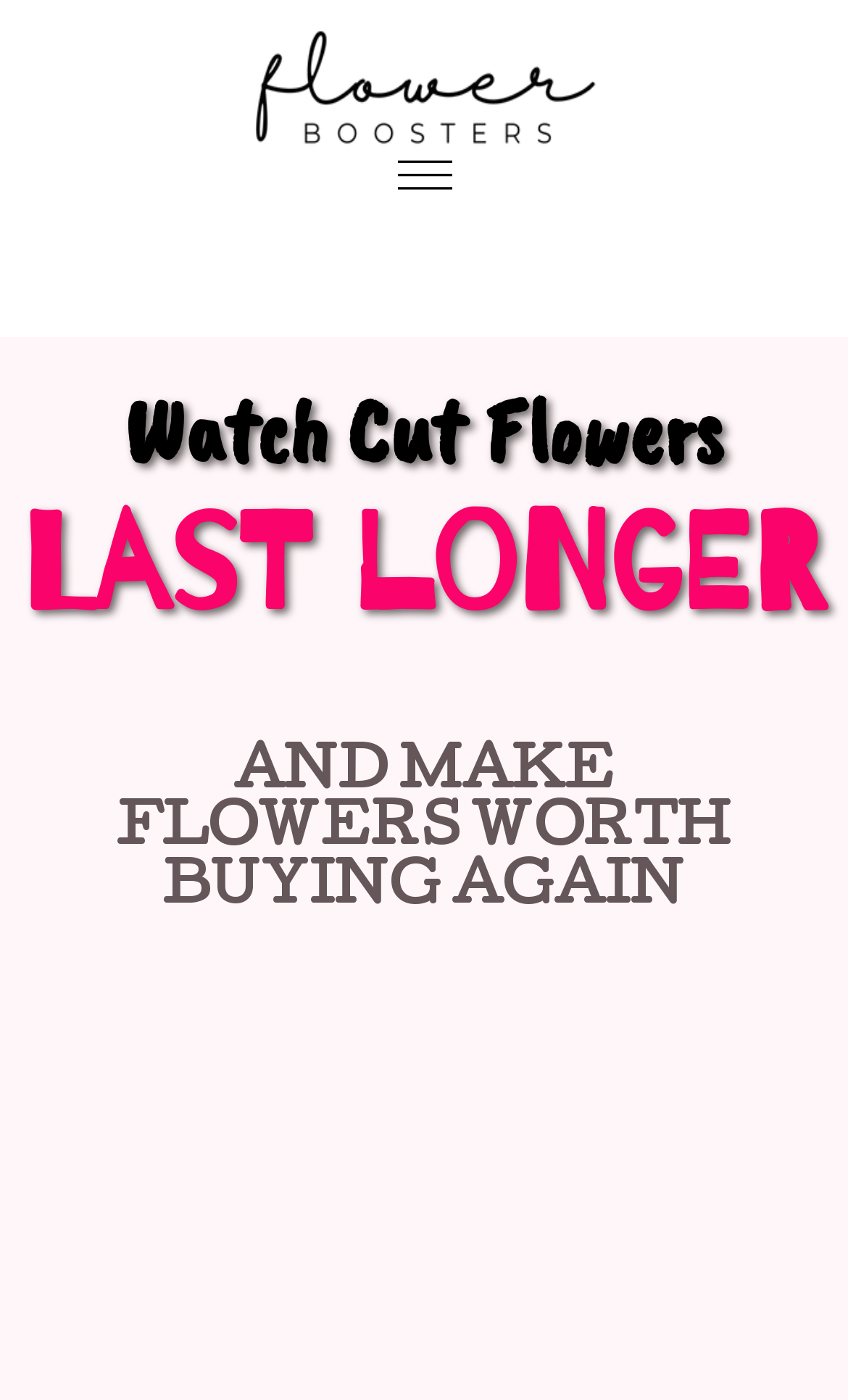What is the tone of this webpage?
Please respond to the question with as much detail as possible.

The use of headings like 'AND MAKE FLOWERS WORTH BUYING AGAIN' and the presence of links and images suggest that the webpage is promoting a product or service, which gives it a promotional tone.